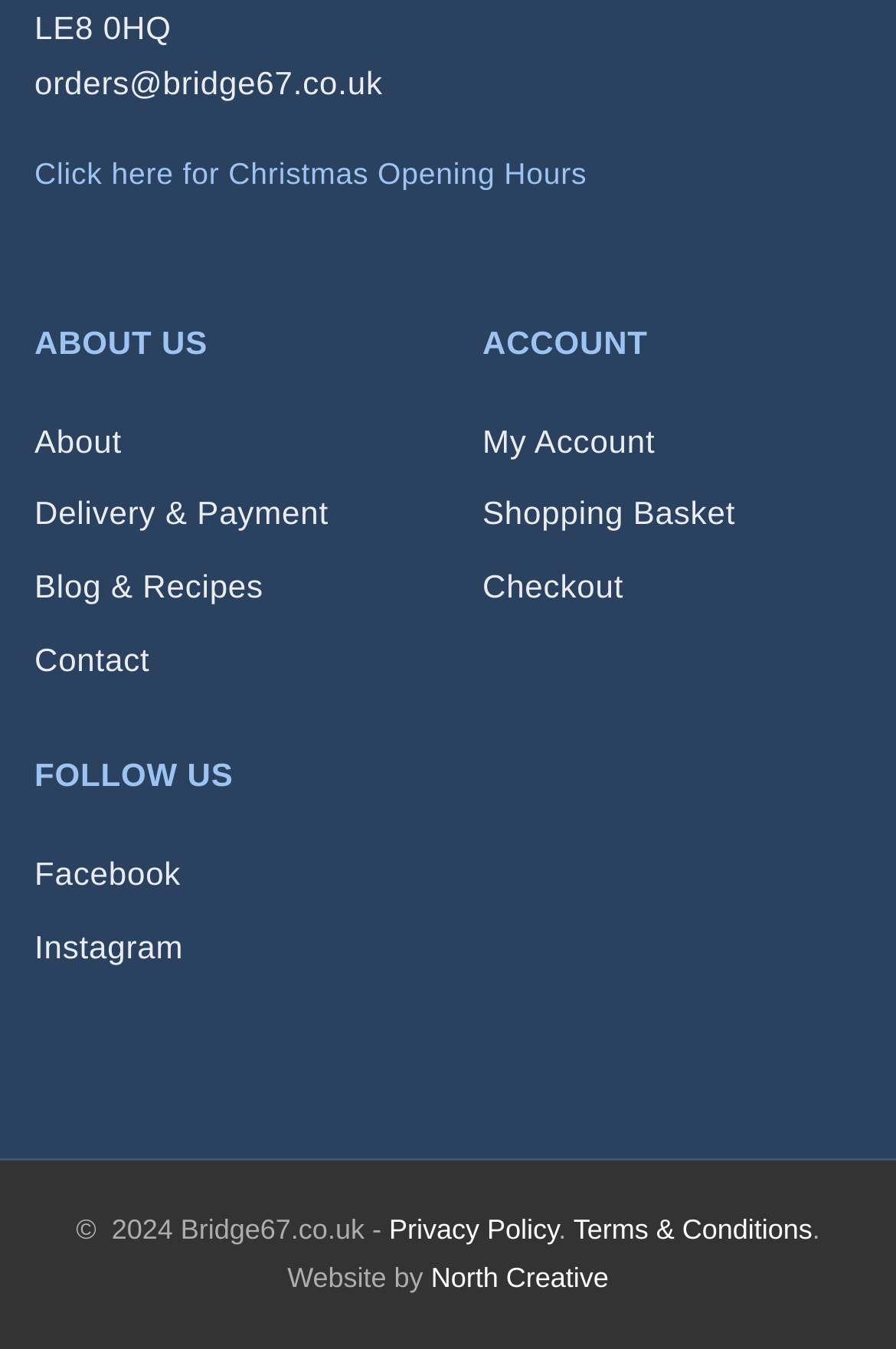Please specify the bounding box coordinates of the region to click in order to perform the following instruction: "Follow on Facebook".

[0.038, 0.634, 0.202, 0.661]